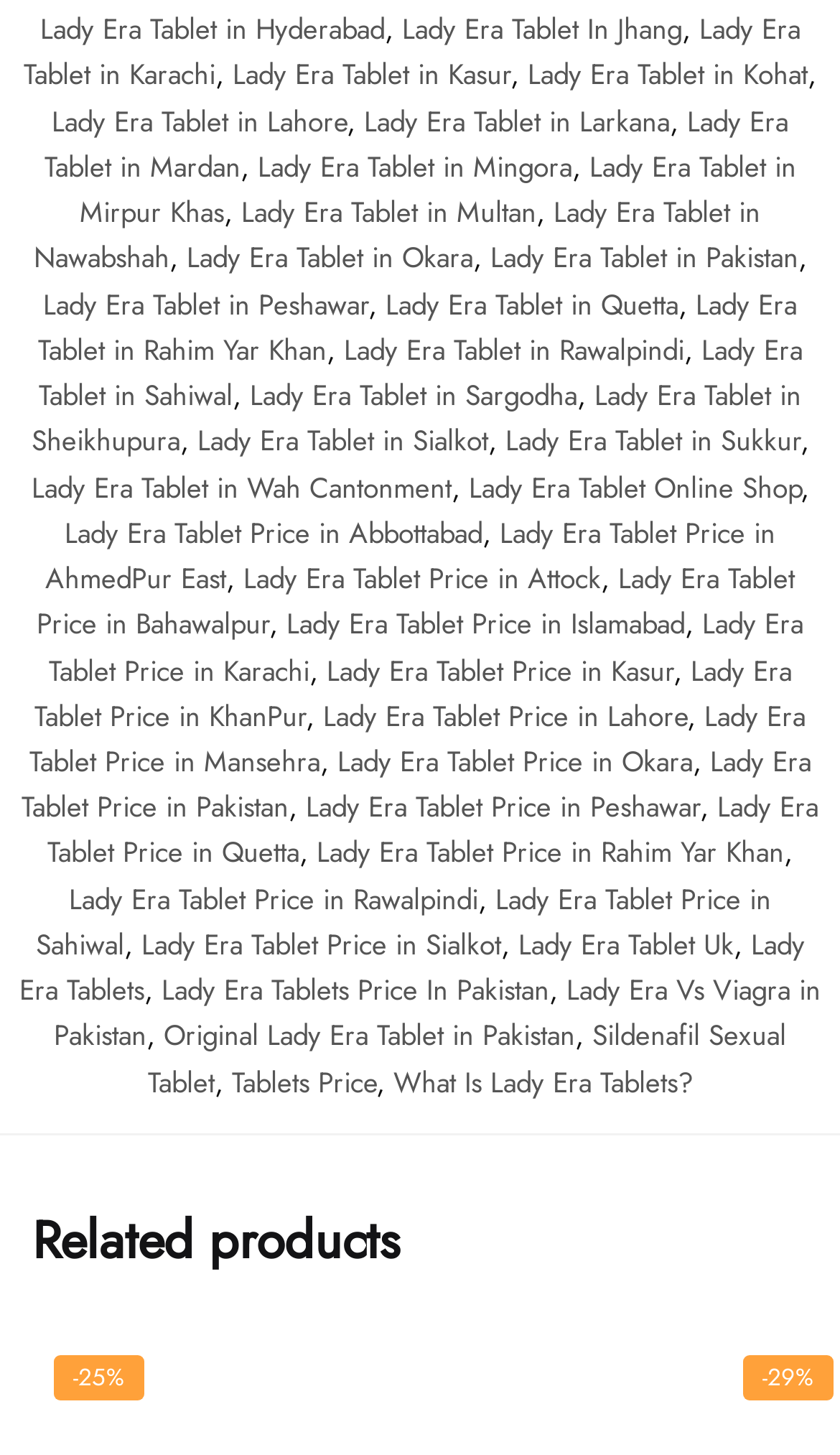Please identify the bounding box coordinates of where to click in order to follow the instruction: "Check Lady Era Tablet in Karachi".

[0.028, 0.006, 0.953, 0.066]